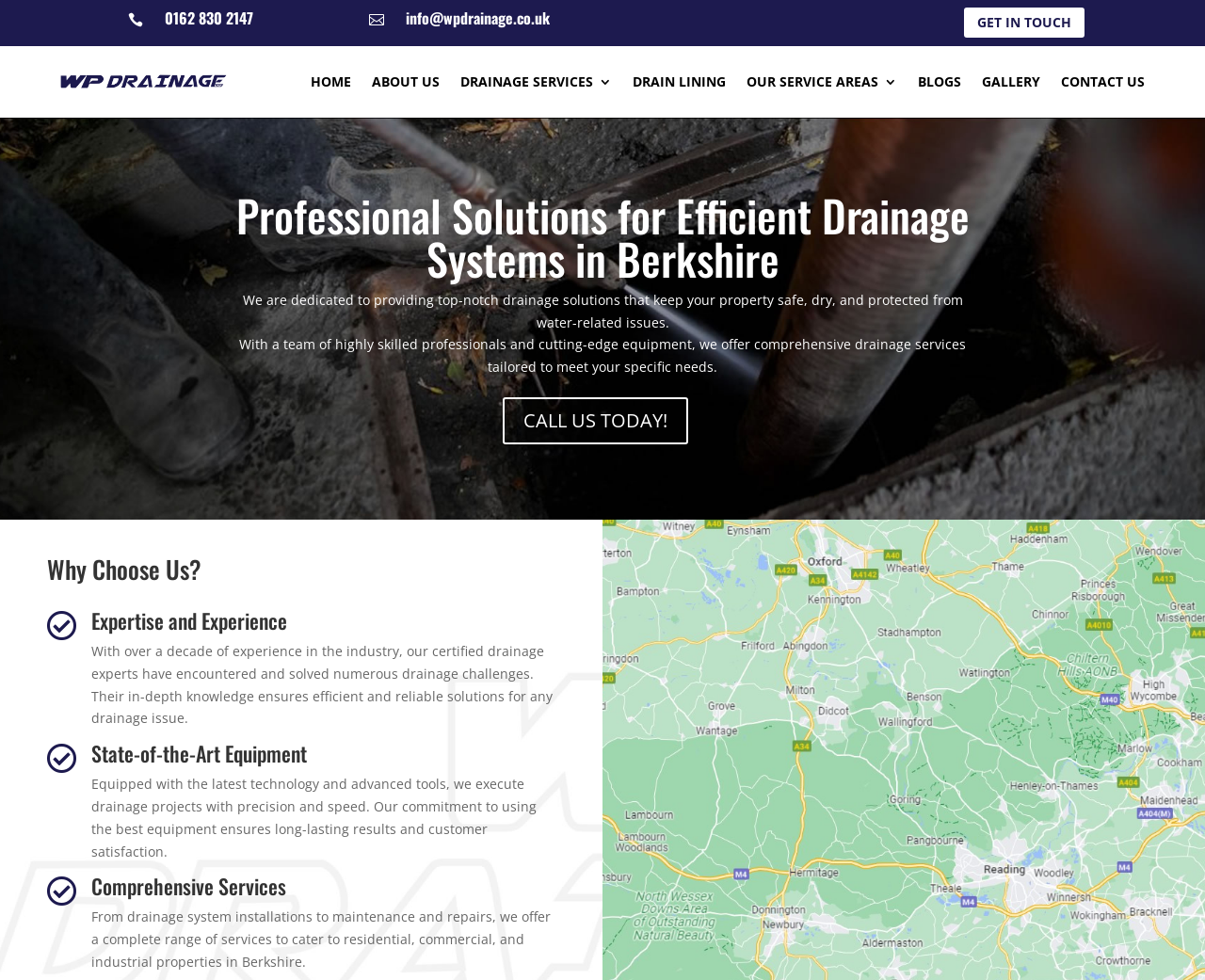What is the benefit of the company's equipment?
Carefully analyze the image and provide a detailed answer to the question.

The company uses state-of-the-art equipment, which ensures long-lasting results and customer satisfaction, as mentioned in the section highlighting the company's equipment.